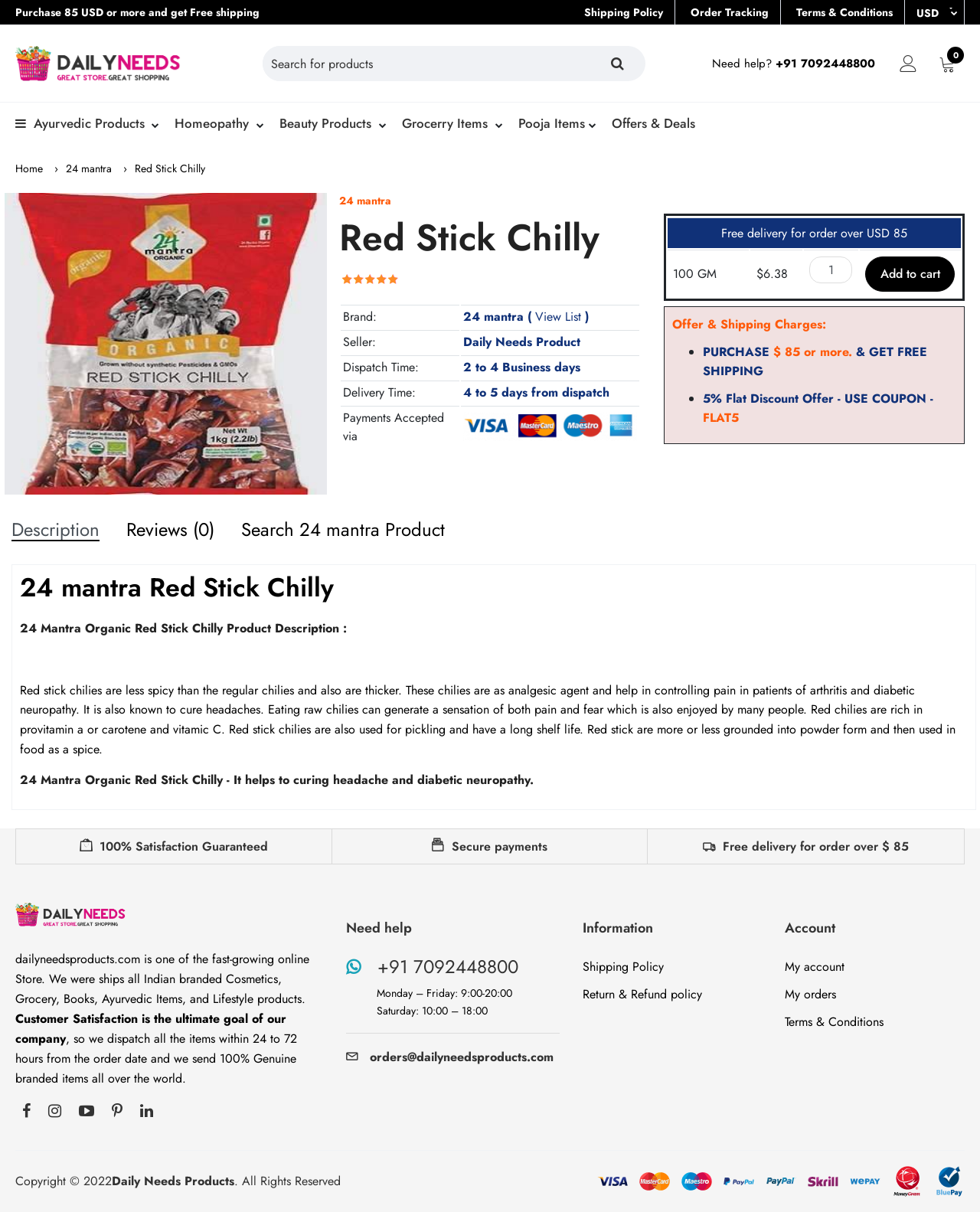What is the purpose of Red Stick Chilly?
Provide a detailed and extensive answer to the question.

I found the answer by looking at the product description section, where it says '24 Mantra Organic Red Stick Chilly - It helps to curing headache and diabetic neuropathy'. This indicates that one of the purposes of Red Stick Chilly is to cure headache and diabetic neuropathy.